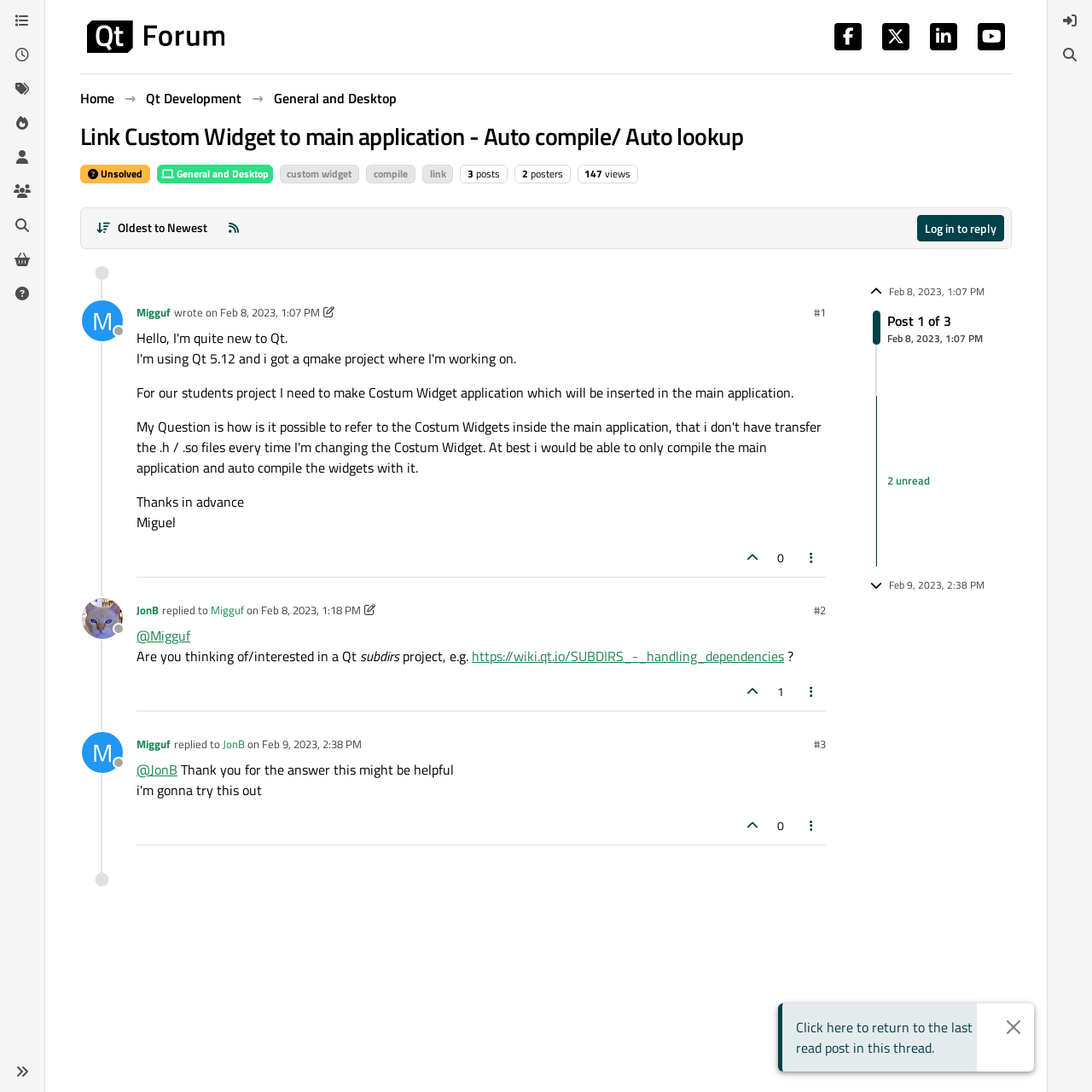Can you specify the bounding box coordinates for the region that should be clicked to fulfill this instruction: "Click on the 'Search' link".

[0.006, 0.194, 0.034, 0.219]